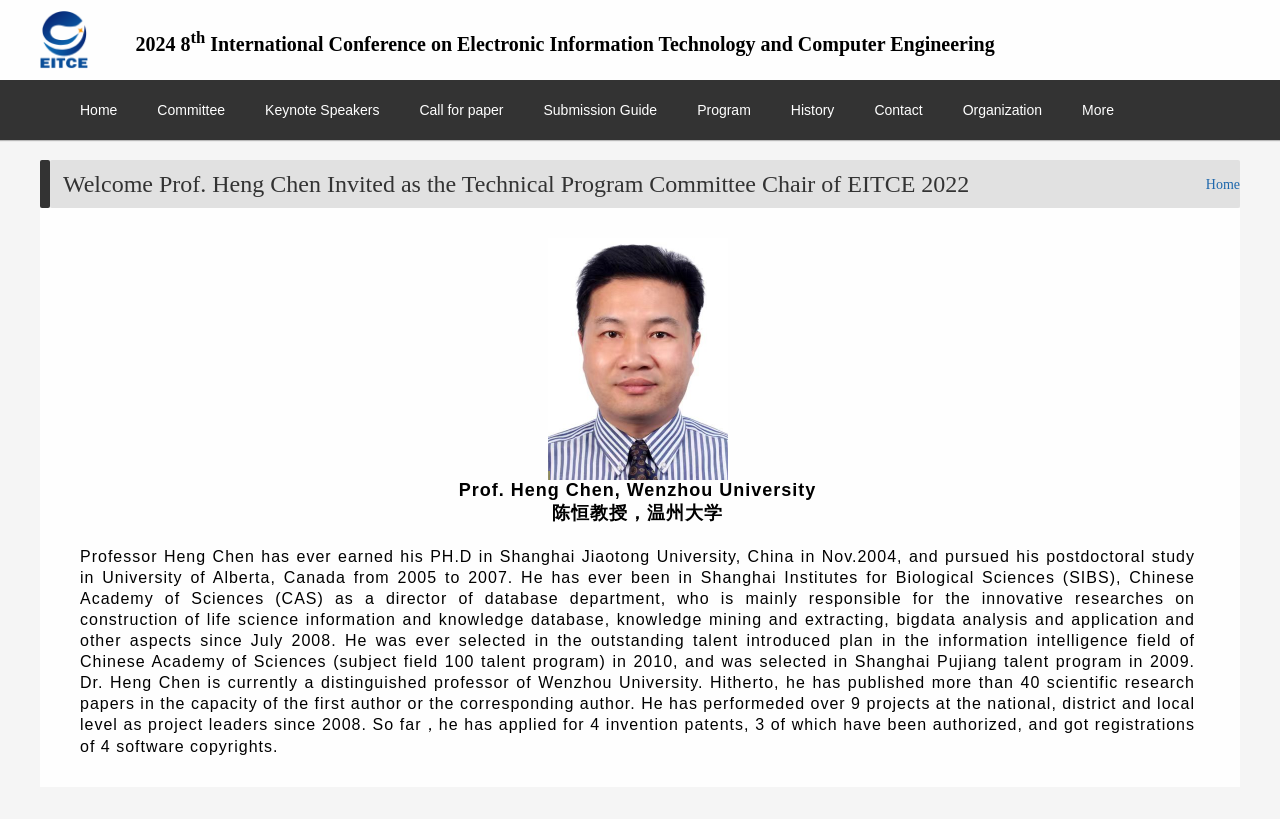Identify the bounding box coordinates of the element that should be clicked to fulfill this task: "Learn more about the conference". The coordinates should be provided as four float numbers between 0 and 1, i.e., [left, top, right, bottom].

[0.83, 0.098, 0.886, 0.171]